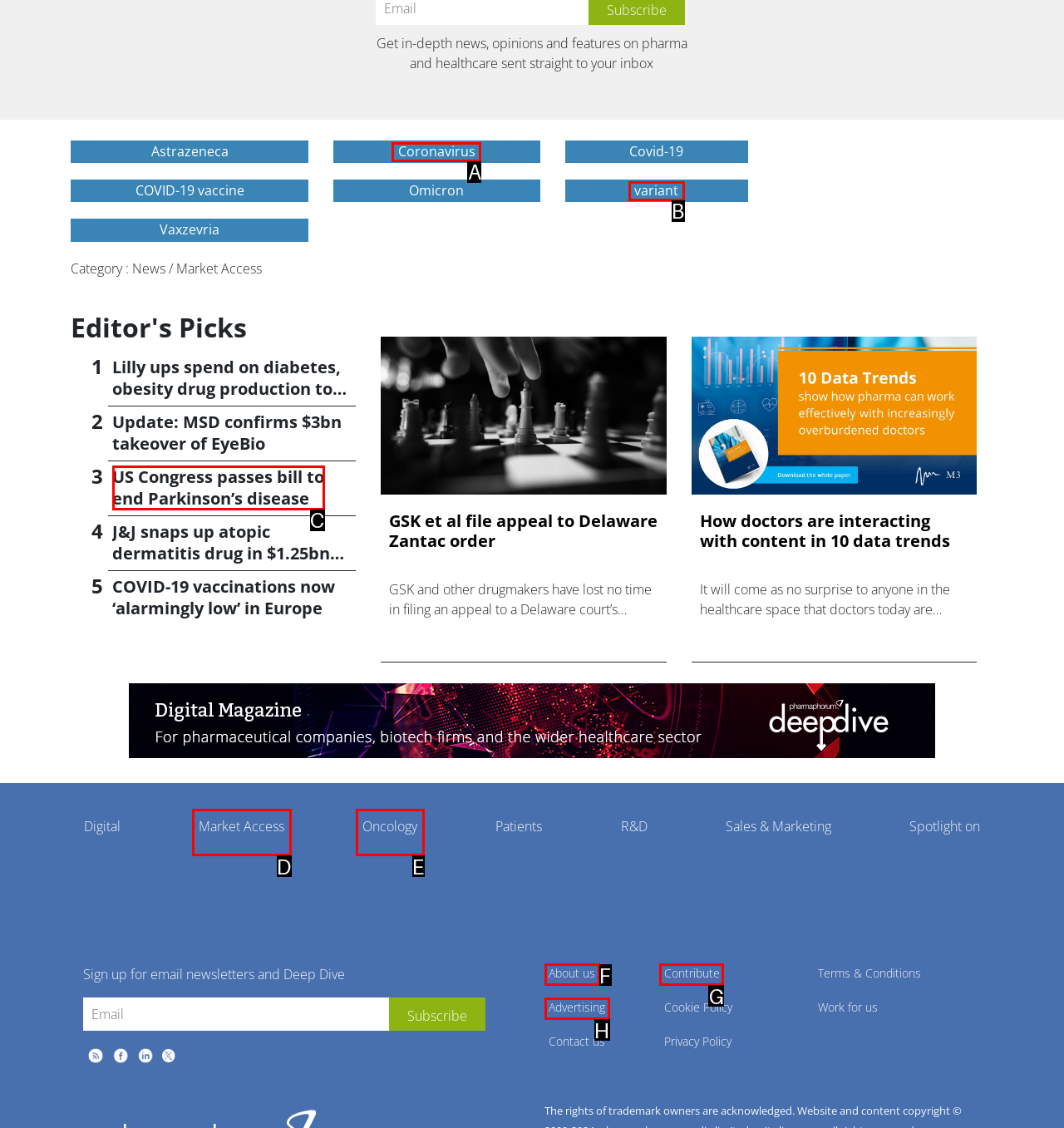Determine which HTML element best suits the description: variant. Reply with the letter of the matching option.

B